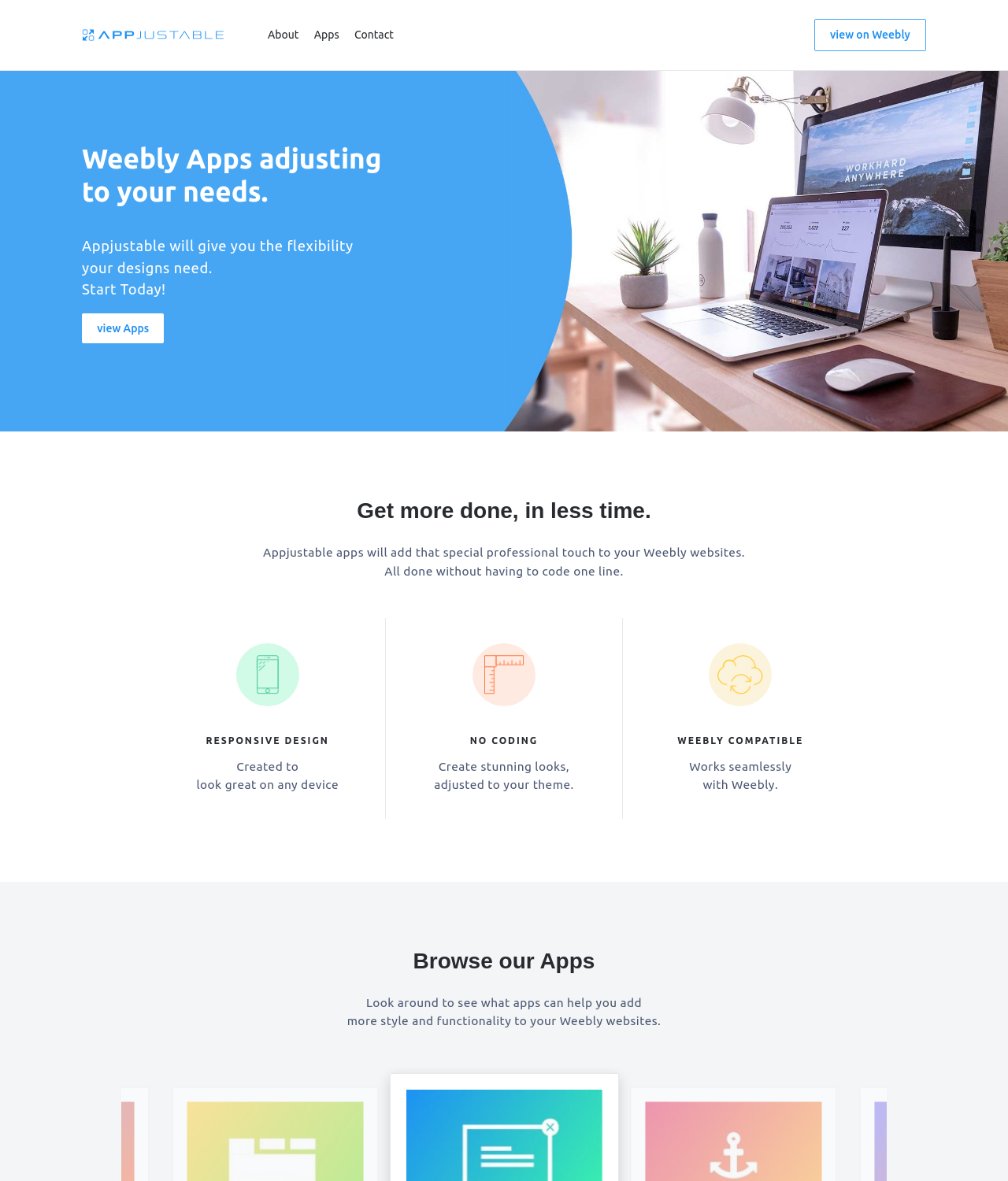Extract the primary heading text from the webpage.

Weebly Apps adjusting
to your needs.